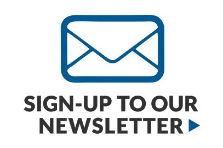Provide a one-word or short-phrase answer to the question:
What is symbolized by the stylized envelope icon?

Communication and connection